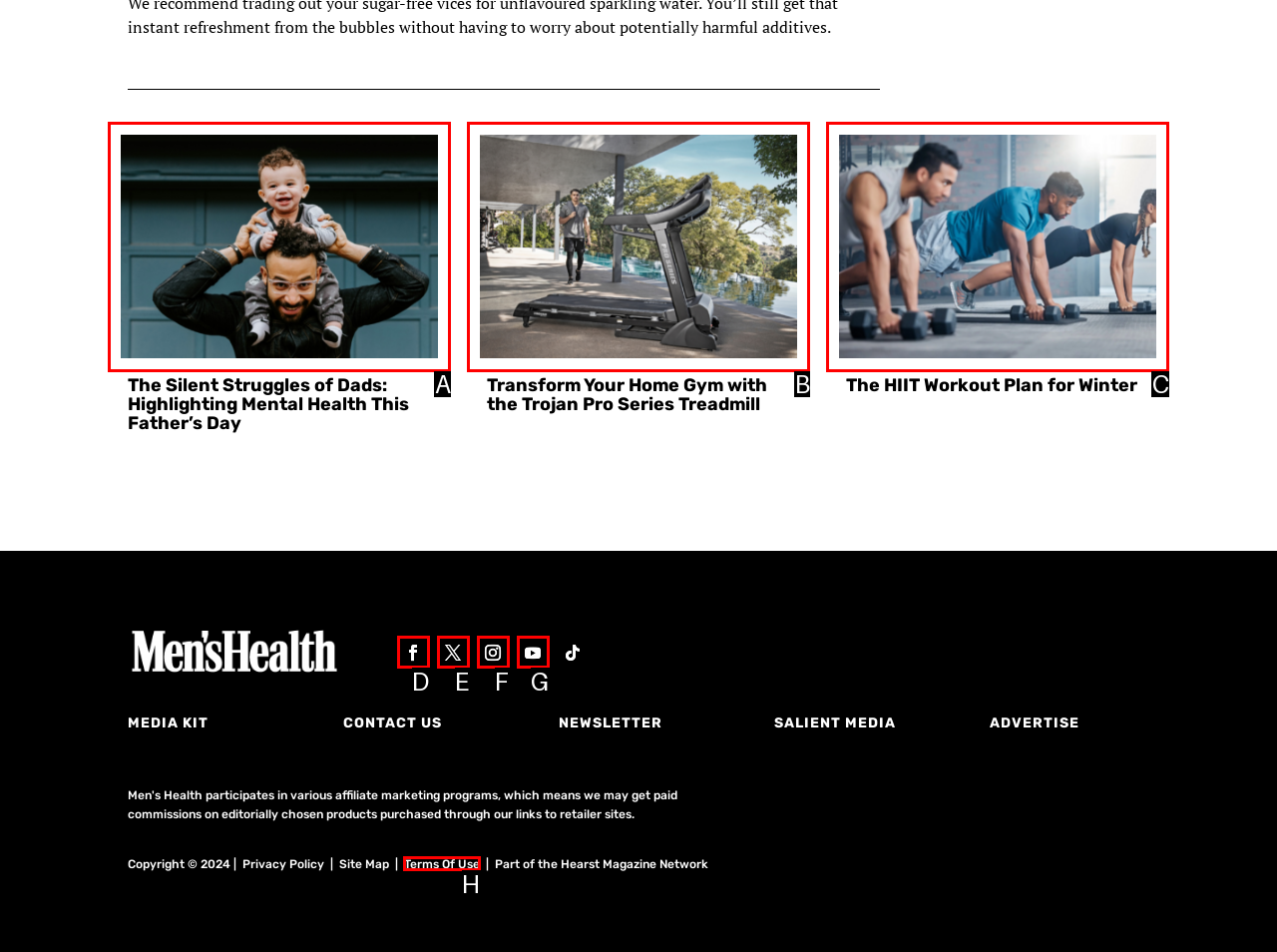Identify the correct letter of the UI element to click for this task: Check the Terms Of Use
Respond with the letter from the listed options.

H